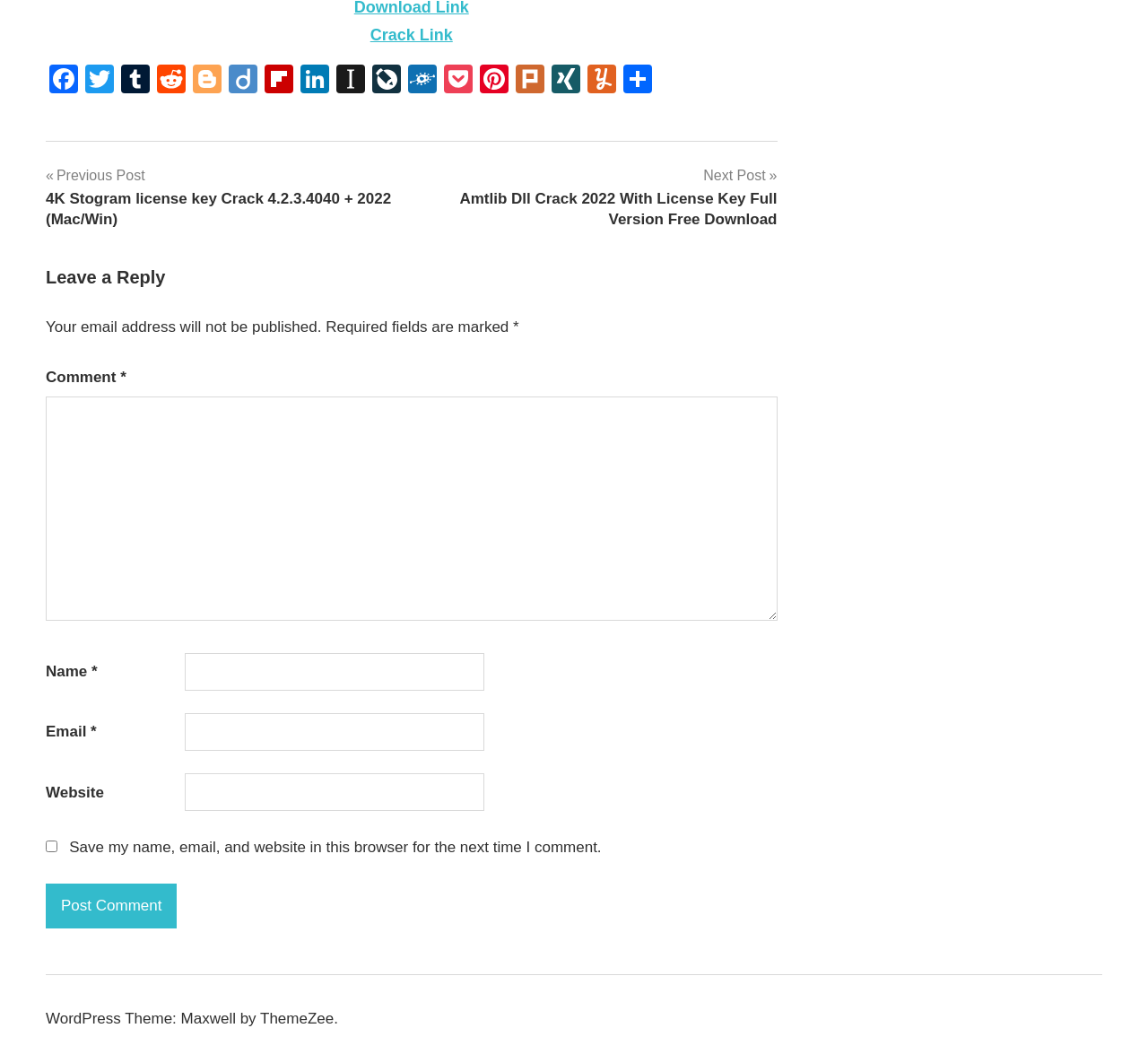Please identify the bounding box coordinates of the clickable area that will allow you to execute the instruction: "Click on the Crack Link".

[0.322, 0.025, 0.394, 0.042]